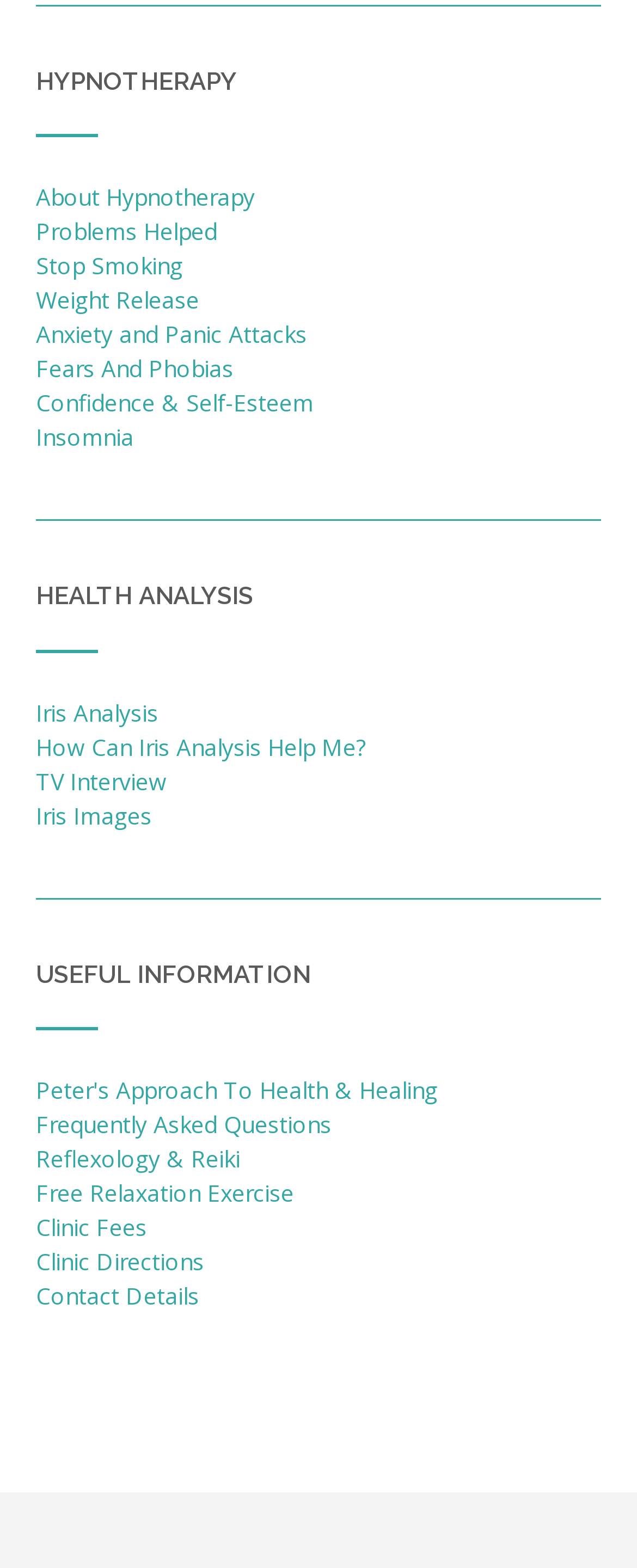Bounding box coordinates are to be given in the format (top-left x, top-left y, bottom-right x, bottom-right y). All values must be floating point numbers between 0 and 1. Provide the bounding box coordinate for the UI element described as: Insomnia

[0.056, 0.269, 0.21, 0.289]